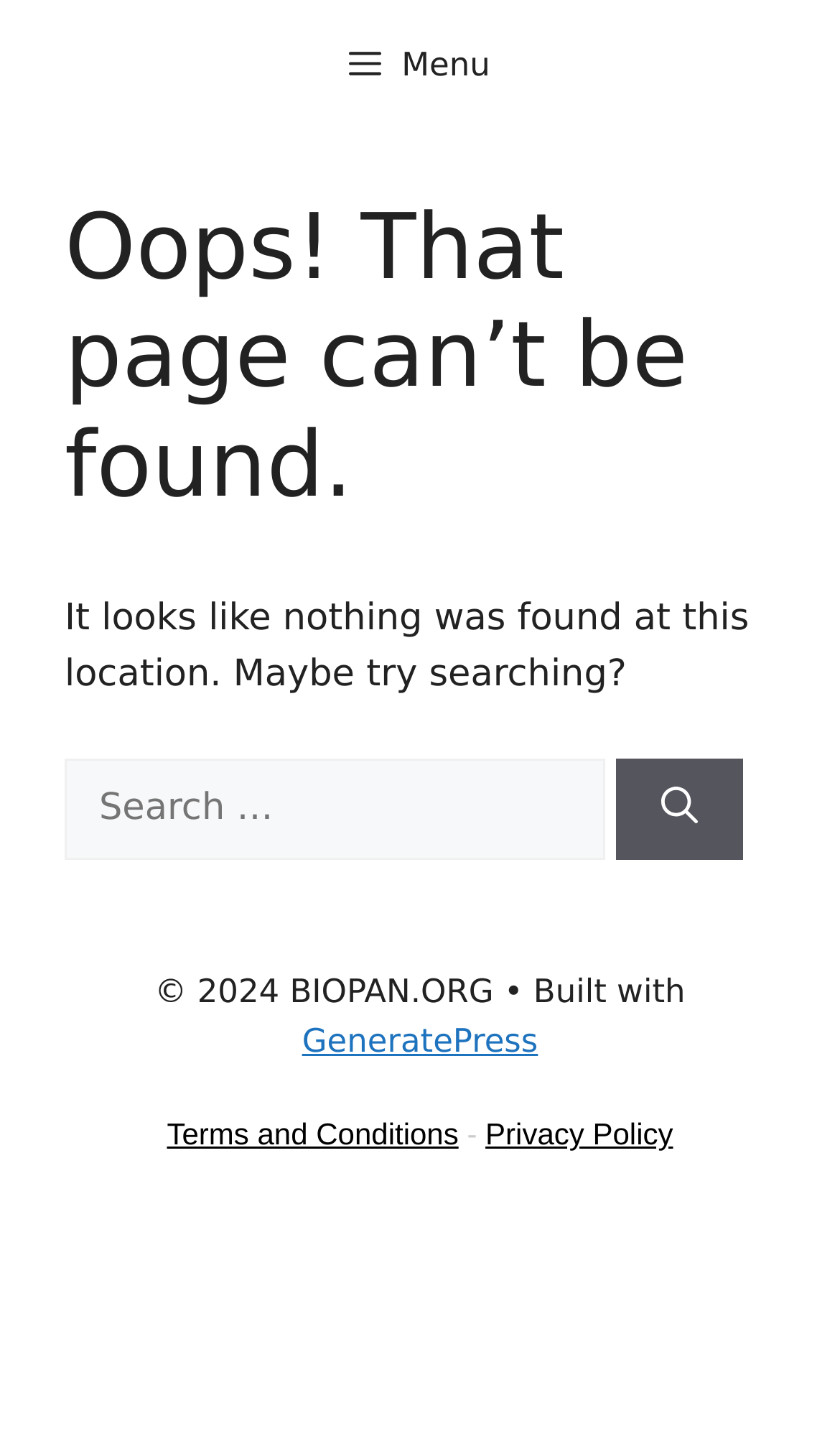Describe the webpage in detail, including text, images, and layout.

The webpage is a "Page not found" error page from BIOPAN.ORG. At the top left corner, there is a button labeled "Menu". Below the button, there is a main content area that occupies most of the page. 

In the main content area, there is a header section that spans across the page, containing a heading that reads "Oops! That page can’t be found." Below the header, there is a paragraph of text that says "It looks like nothing was found at this location. Maybe try searching?" 

Following the paragraph, there is a search function that consists of a label "Search for:", a search box, and a "Search" button. The search function is aligned to the left side of the page. 

At the bottom of the page, there is a footer section that spans across the page. In the footer, there is a copyright notice that reads "© 2024 BIOPAN.ORG" on the left side, followed by a text that says "• Built with" and a link to "GeneratePress". On the right side of the footer, there are two links, "Terms and Conditions" and "Privacy Policy", separated by a hyphen.